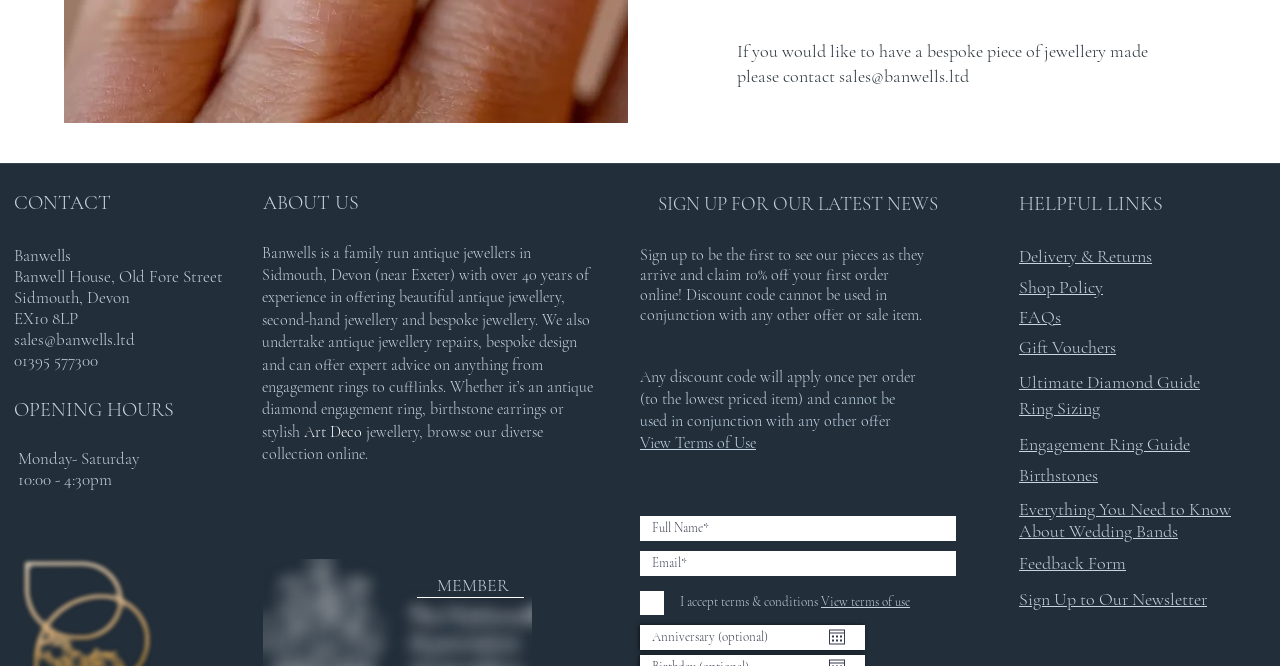Using the given description, provide the bounding box coordinates formatted as (top-left x, top-left y, bottom-right x, bottom-right y), with all values being floating point numbers between 0 and 1. Description: Sign Up to Our Newsletter

[0.796, 0.882, 0.943, 0.915]